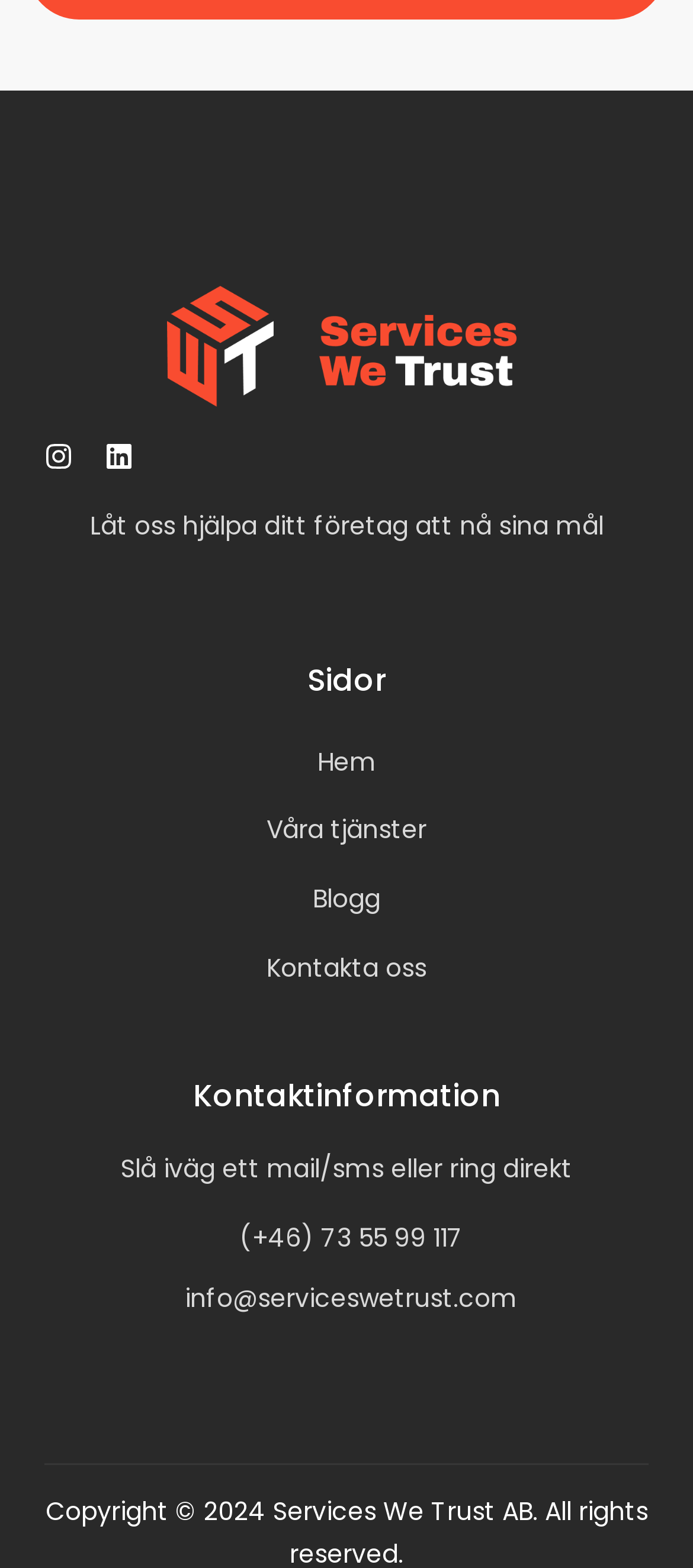Bounding box coordinates are specified in the format (top-left x, top-left y, bottom-right x, bottom-right y). All values are floating point numbers bounded between 0 and 1. Please provide the bounding box coordinate of the region this sentence describes: (+46) 73 55 99 117

[0.064, 0.777, 0.936, 0.804]